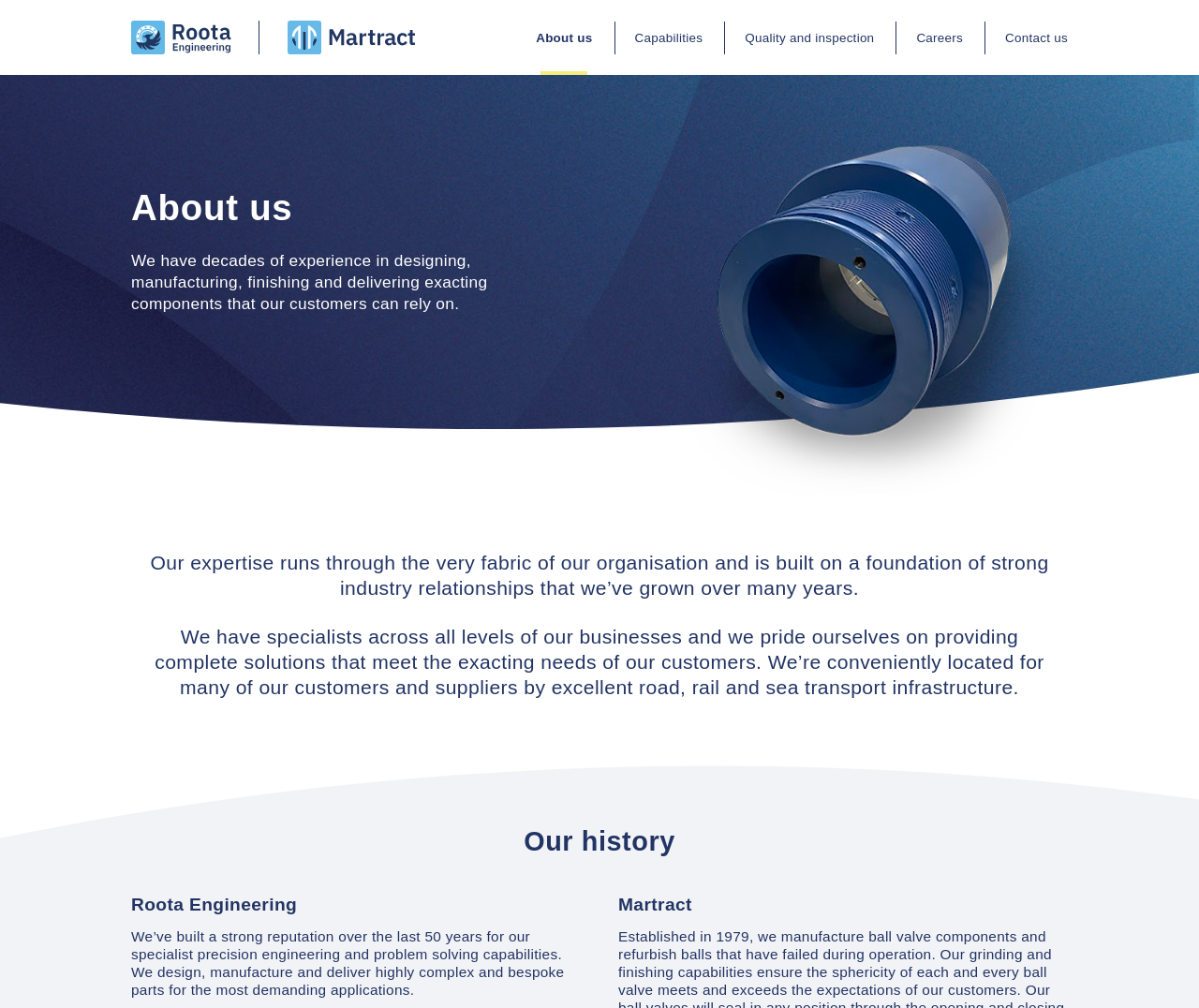How many years of experience does the company have?
Please give a detailed and thorough answer to the question, covering all relevant points.

The webpage mentions that the company has built a strong reputation over the last 50 years for their specialist precision engineering and problem-solving capabilities, indicating that they have 50 years of experience.